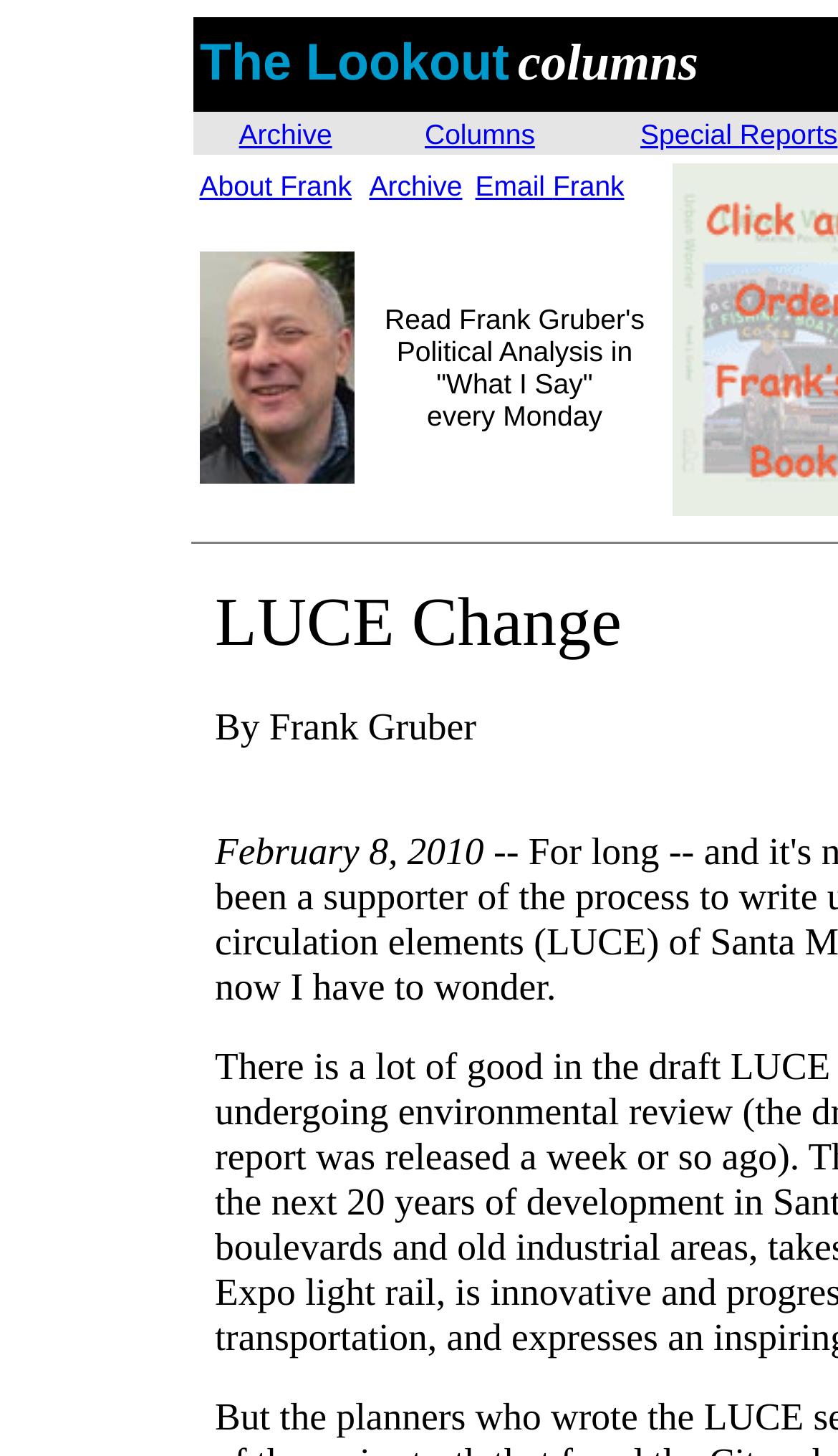Please identify the bounding box coordinates of the element that needs to be clicked to execute the following command: "Click the link to share on Facebook". Provide the bounding box using four float numbers between 0 and 1, formatted as [left, top, right, bottom].

None